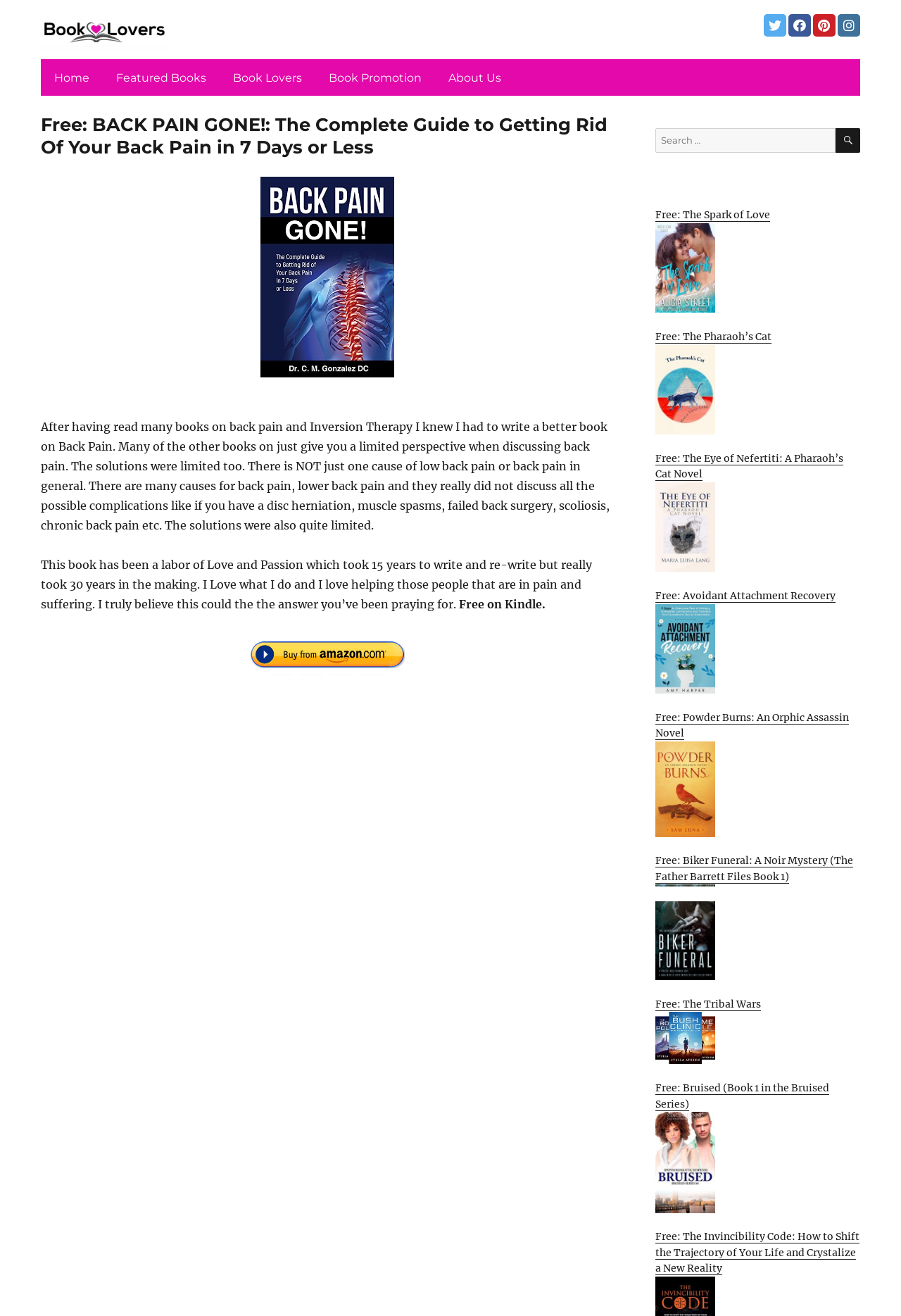Please locate the bounding box coordinates of the element's region that needs to be clicked to follow the instruction: "Read the description of P Series filter elements". The bounding box coordinates should be provided as four float numbers between 0 and 1, i.e., [left, top, right, bottom].

None